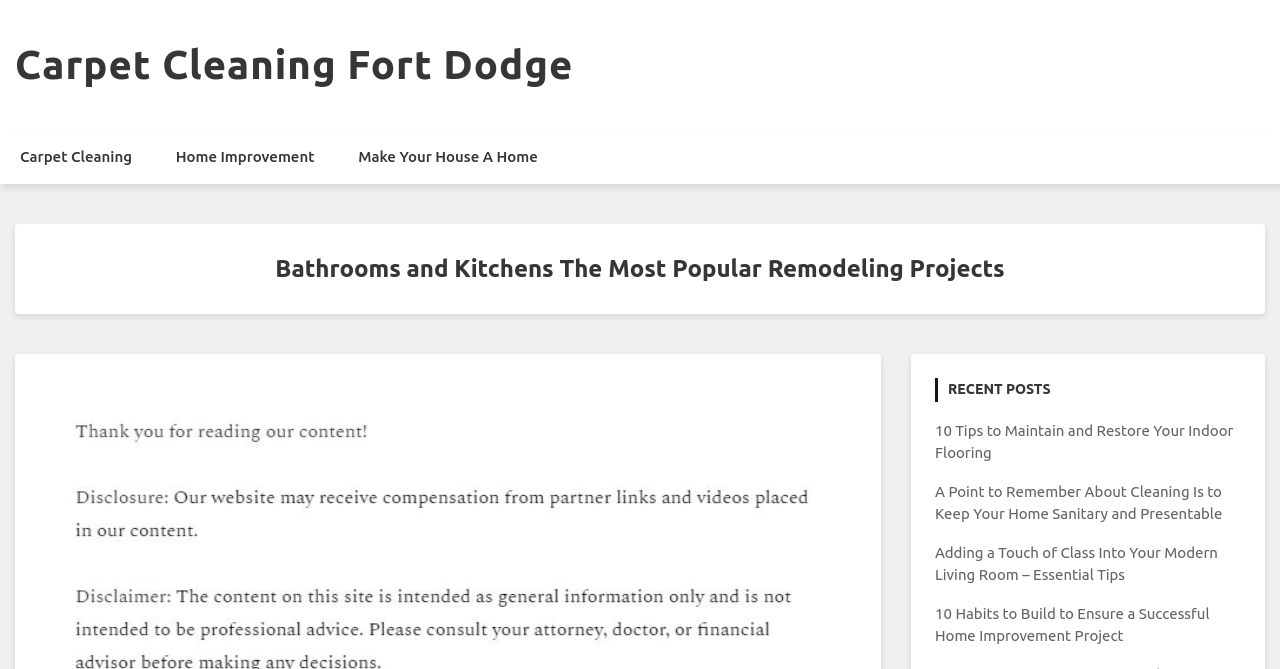Please find the bounding box for the following UI element description. Provide the coordinates in (top-left x, top-left y, bottom-right x, bottom-right y) format, with values between 0 and 1: Make Your House A Home

[0.264, 0.194, 0.436, 0.275]